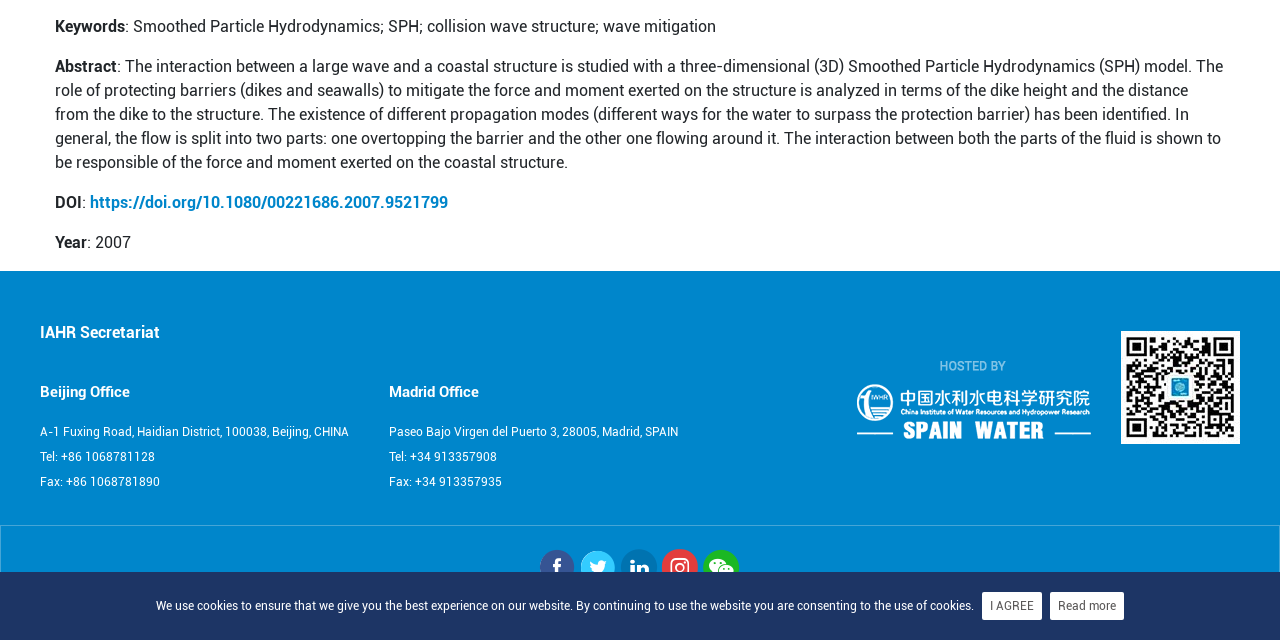Using the provided element description: "I AGREE", identify the bounding box coordinates. The coordinates should be four floats between 0 and 1 in the order [left, top, right, bottom].

[0.767, 0.925, 0.814, 0.969]